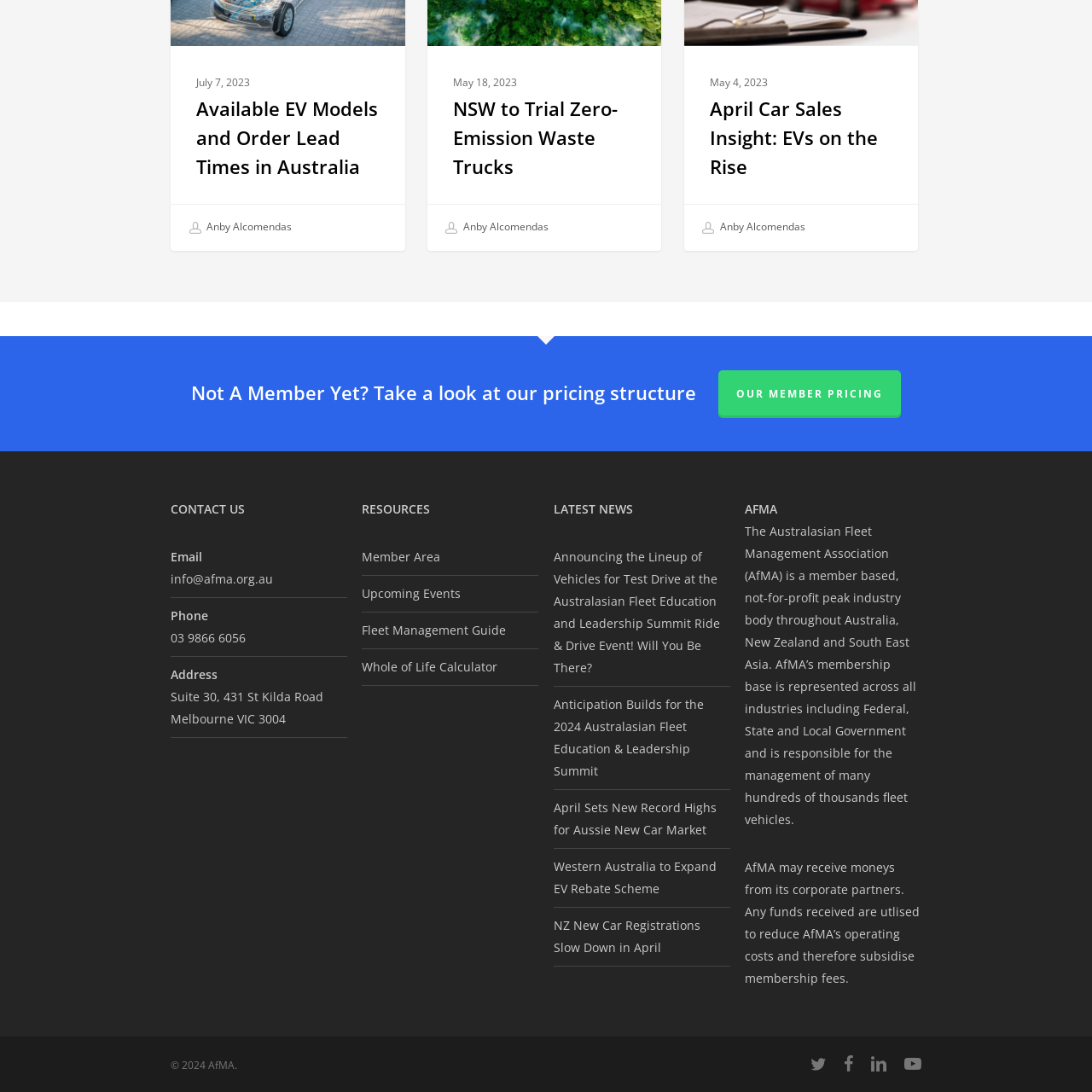Check the image marked by the red frame and reply to the question using one word or phrase:
What type of vehicles is AfMA particularly interested in?

Electric vehicles